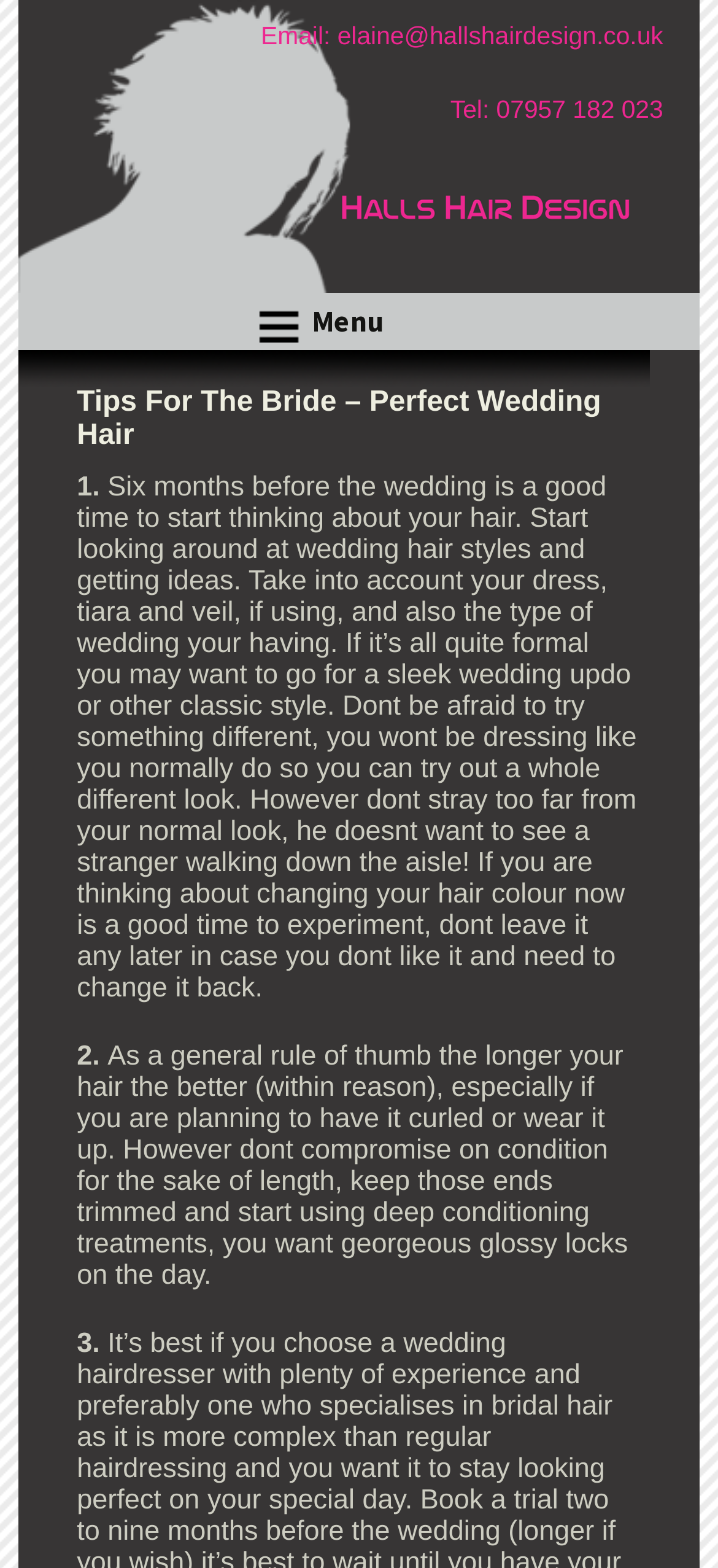What is the purpose of deep conditioning treatments?
Look at the image and answer the question with a single word or phrase.

To get gorgeous glossy locks